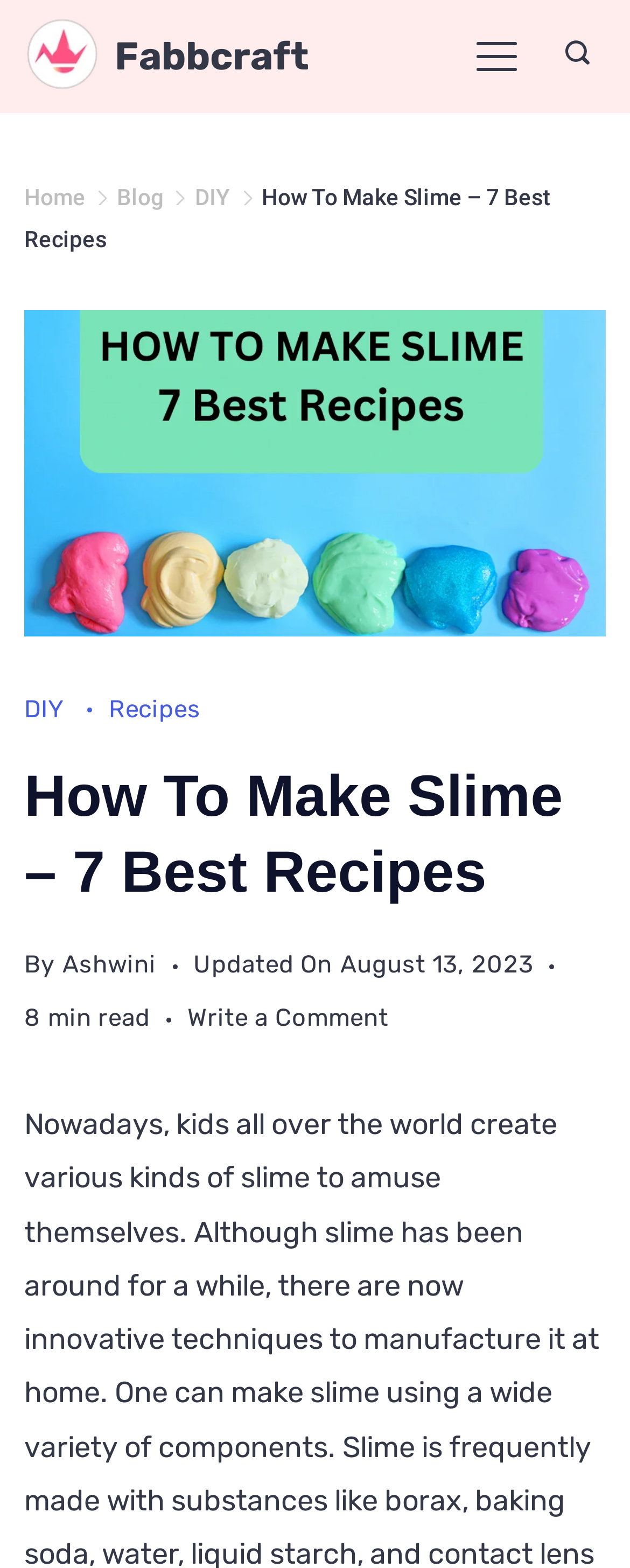Pinpoint the bounding box coordinates of the area that should be clicked to complete the following instruction: "go to home page". The coordinates must be given as four float numbers between 0 and 1, i.e., [left, top, right, bottom].

[0.038, 0.117, 0.136, 0.134]